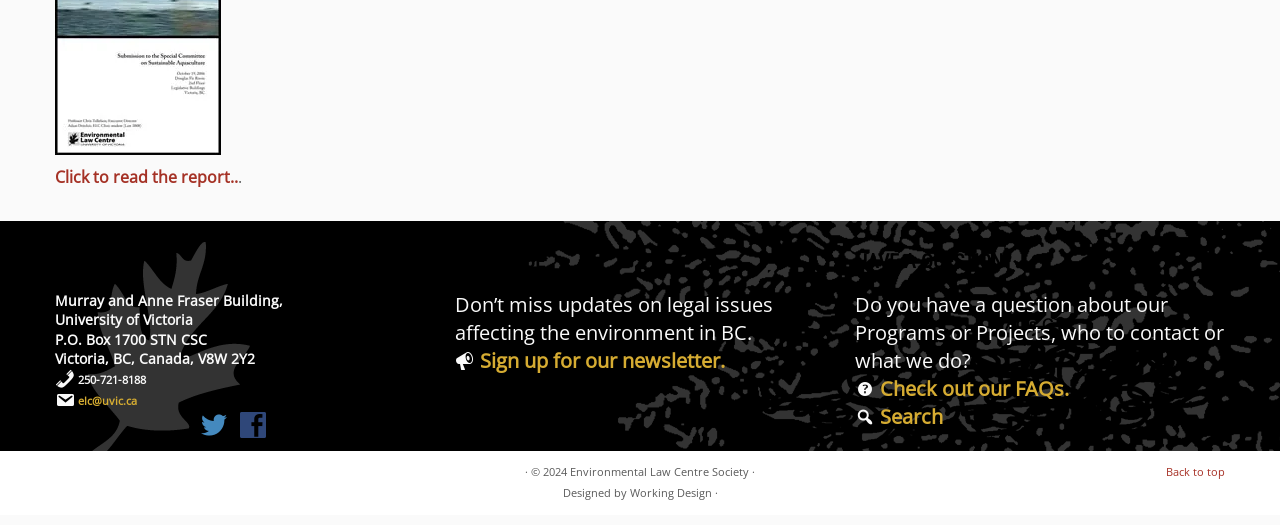From the webpage screenshot, identify the region described by Working Design. Provide the bounding box coordinates as (top-left x, top-left y, bottom-right x, bottom-right y), with each value being a floating point number between 0 and 1.

[0.492, 0.924, 0.556, 0.952]